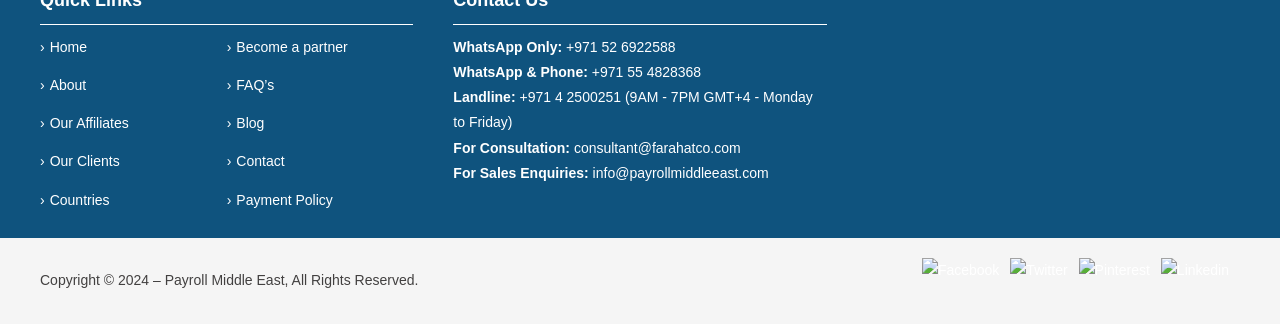Provide the bounding box coordinates of the HTML element described by the text: "Our Affiliates".

[0.039, 0.356, 0.101, 0.405]